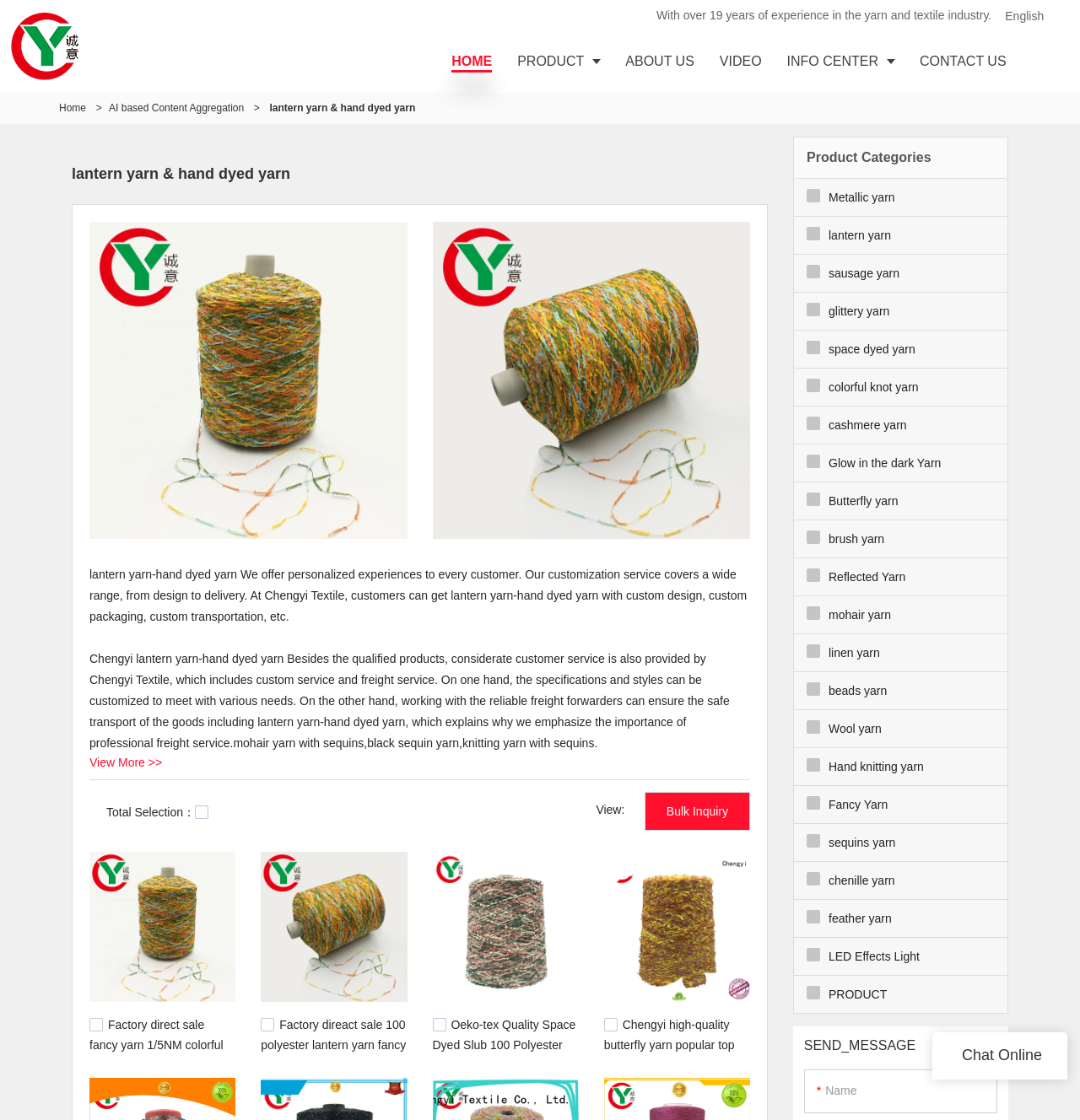Specify the bounding box coordinates of the area to click in order to execute this command: 'View the 'lantern yarn & hand dyed yarn' product'. The coordinates should consist of four float numbers ranging from 0 to 1, and should be formatted as [left, top, right, bottom].

[0.083, 0.333, 0.377, 0.345]